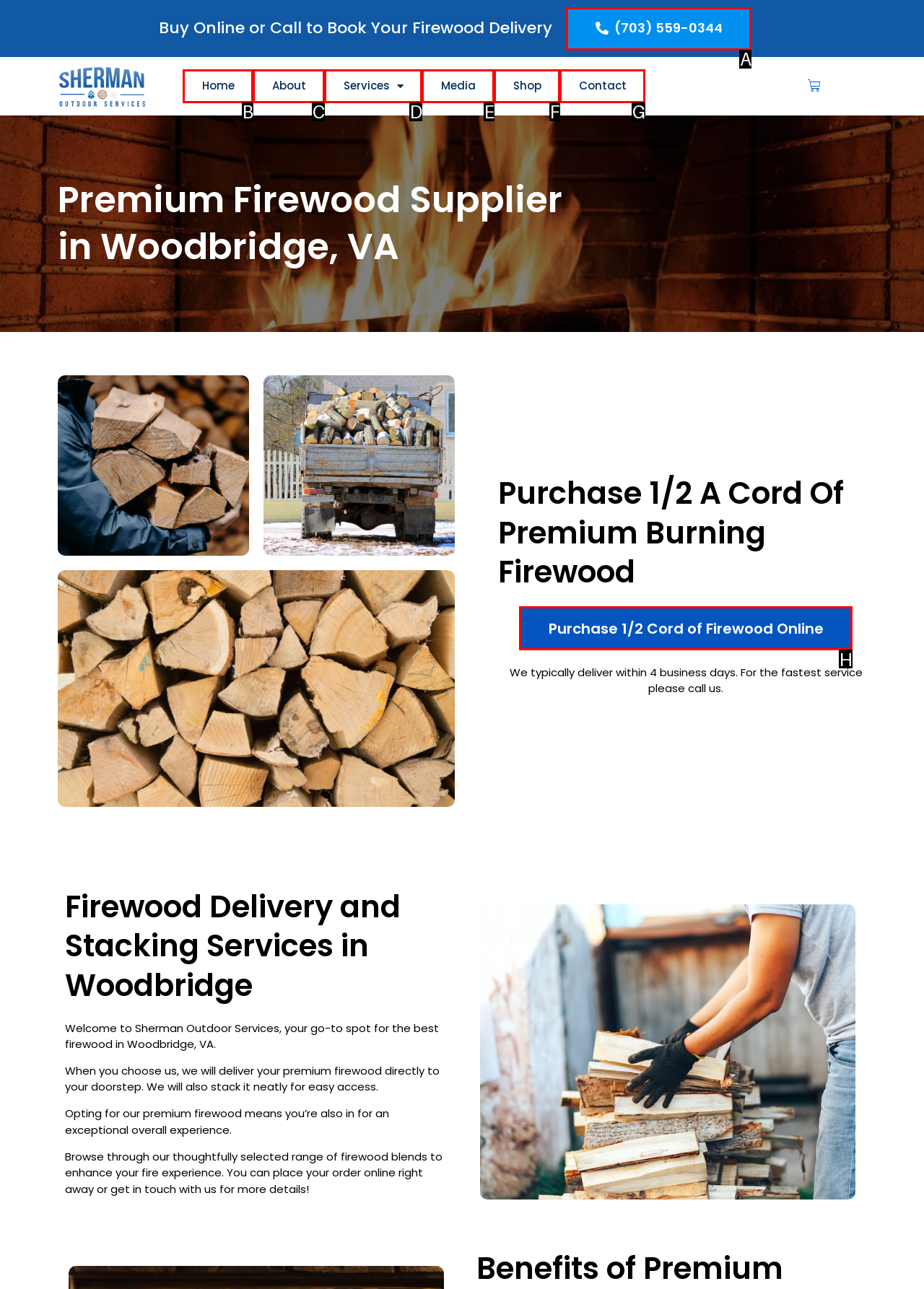Determine which HTML element fits the description: Media. Answer with the letter corresponding to the correct choice.

E